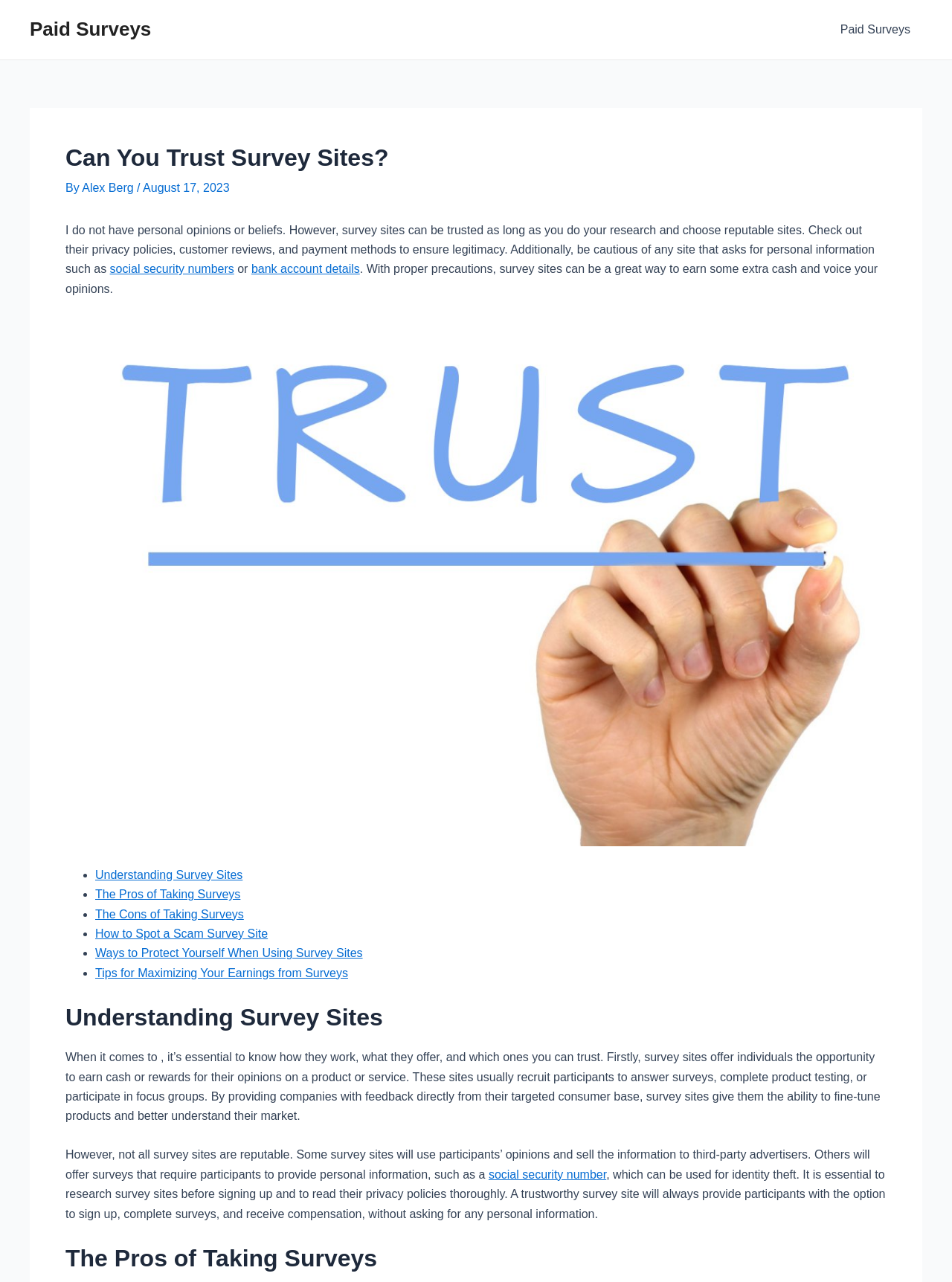Please mark the bounding box coordinates of the area that should be clicked to carry out the instruction: "Learn about the pros of taking surveys".

[0.1, 0.693, 0.253, 0.703]